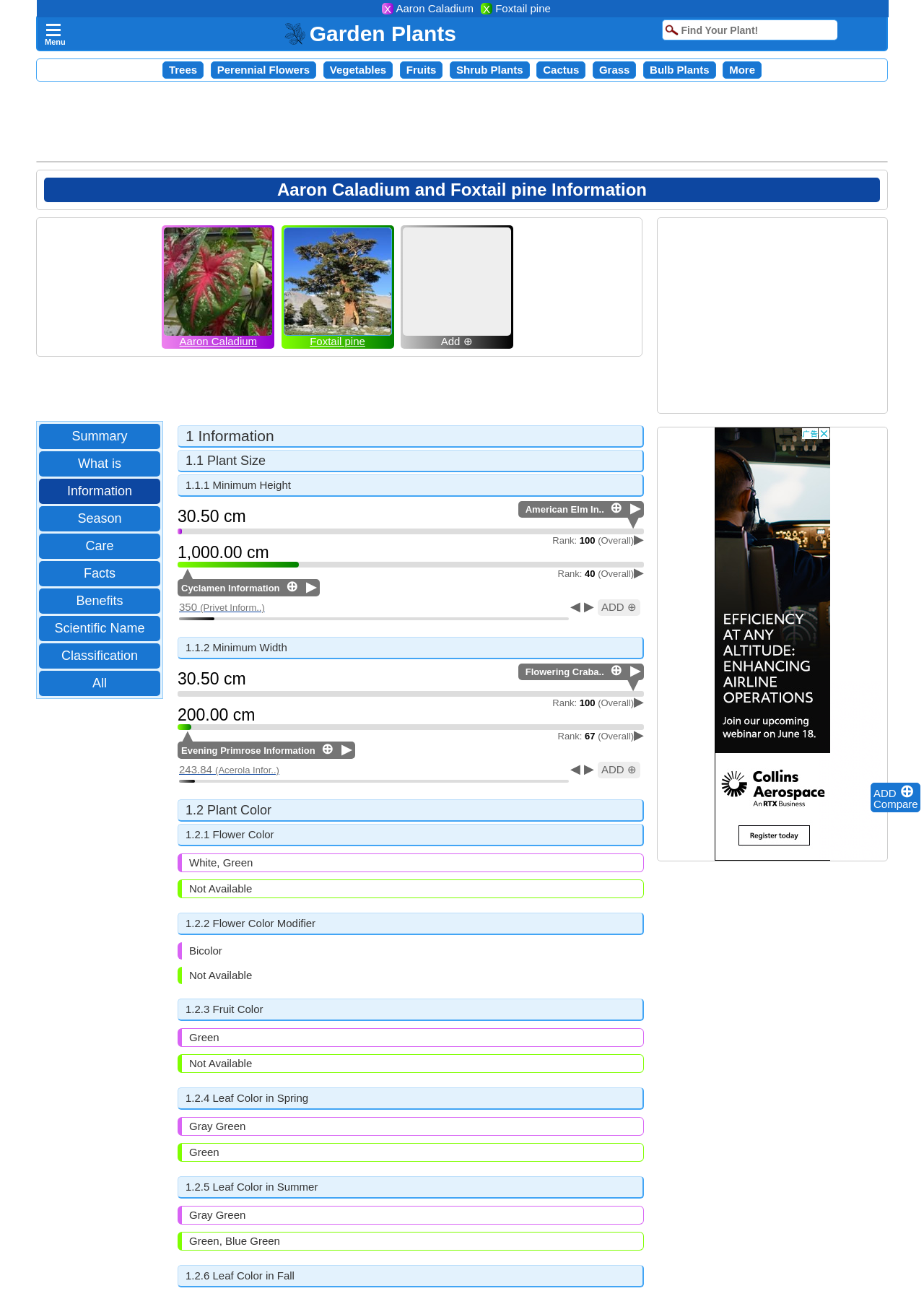How many plants are shown on the webpage for comparison?
Answer the question using a single word or phrase, according to the image.

2